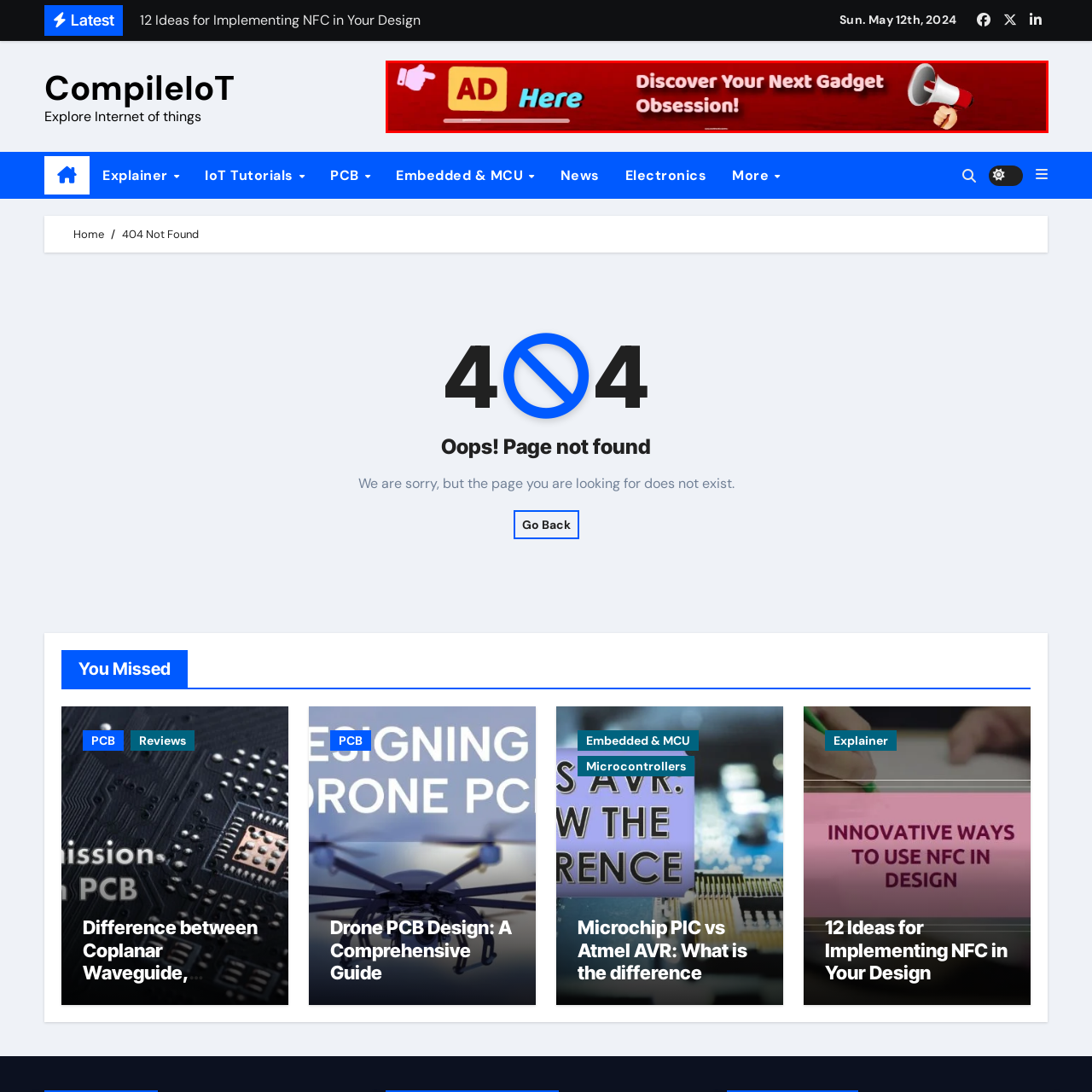Generate a detailed caption for the picture that is marked by the red rectangle.

The image prominently features an advertisement that captures the viewer's attention with vibrant colors and bold text. It showcases a playful design with a hand pointing to the left, inviting viewers to engage with the content. The text reads, "AD Here," signaling a promotional space, followed by a compelling call to action, "Discover Your Next Gadget Obsession!" The background is a rich red, enhancing the energetic feel of the advertisement. To the right, a graphic of a megaphone adds a dynamic touch, emphasizing the urgency to explore new gadgets. This ad effectively draws in potential customers looking for the latest tech trends.